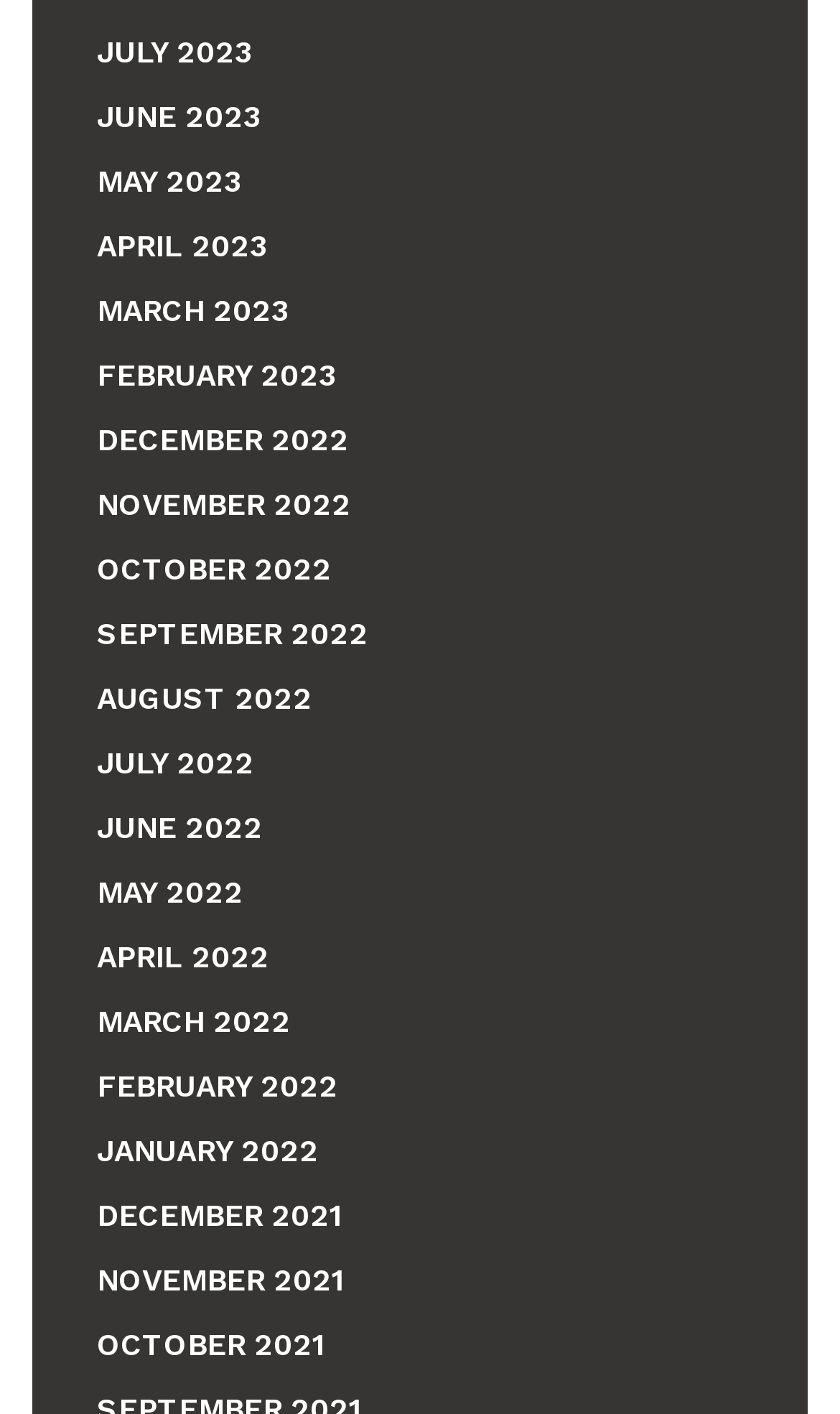Using the details in the image, give a detailed response to the question below:
What is the earliest month listed on the webpage?

I looked at the list of links on the webpage and found that the last link is 'DECEMBER 2021', which suggests it is the earliest month listed.